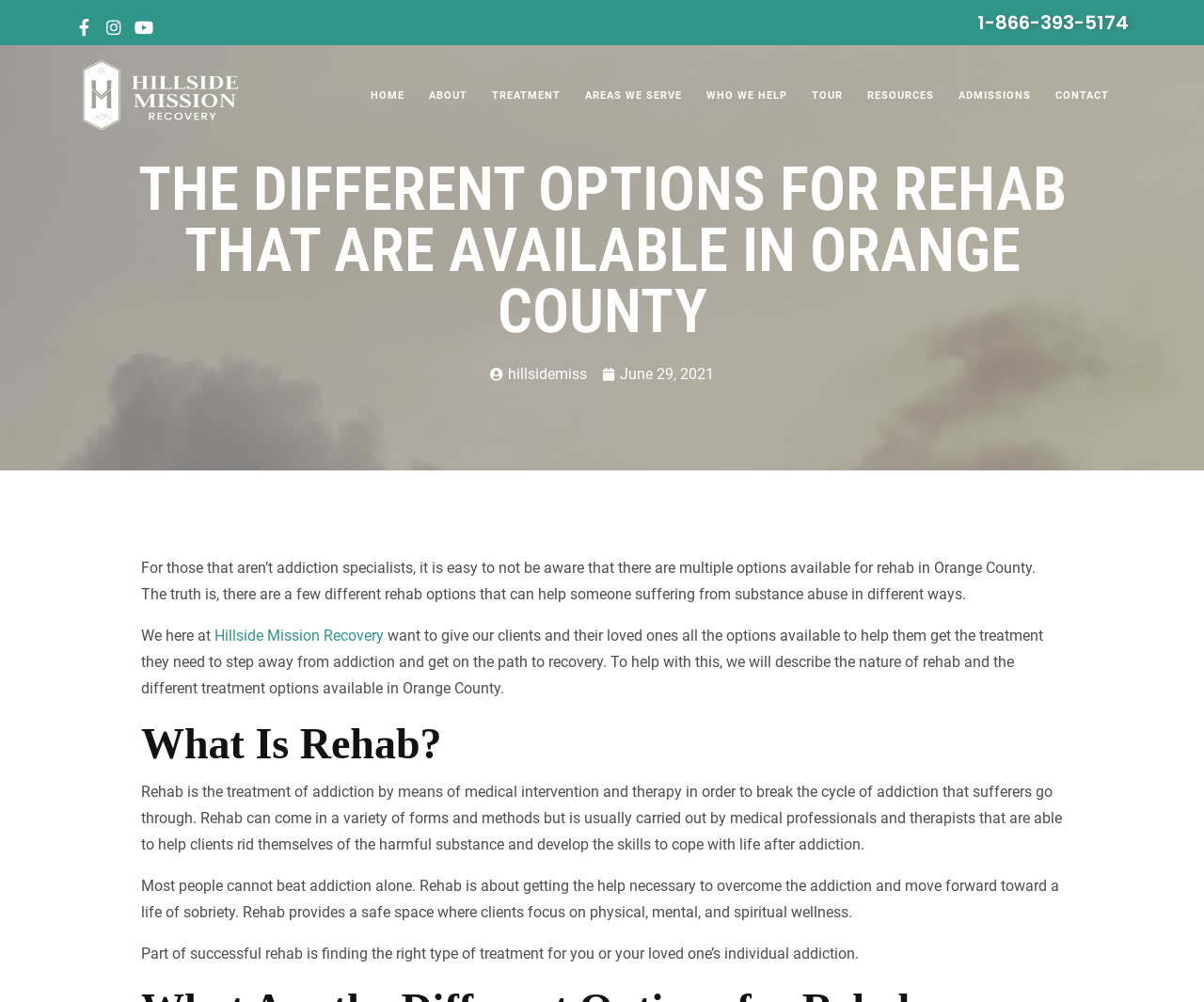Provide a short, one-word or phrase answer to the question below:
What is the focus of the webpage?

Rehab options in Orange County